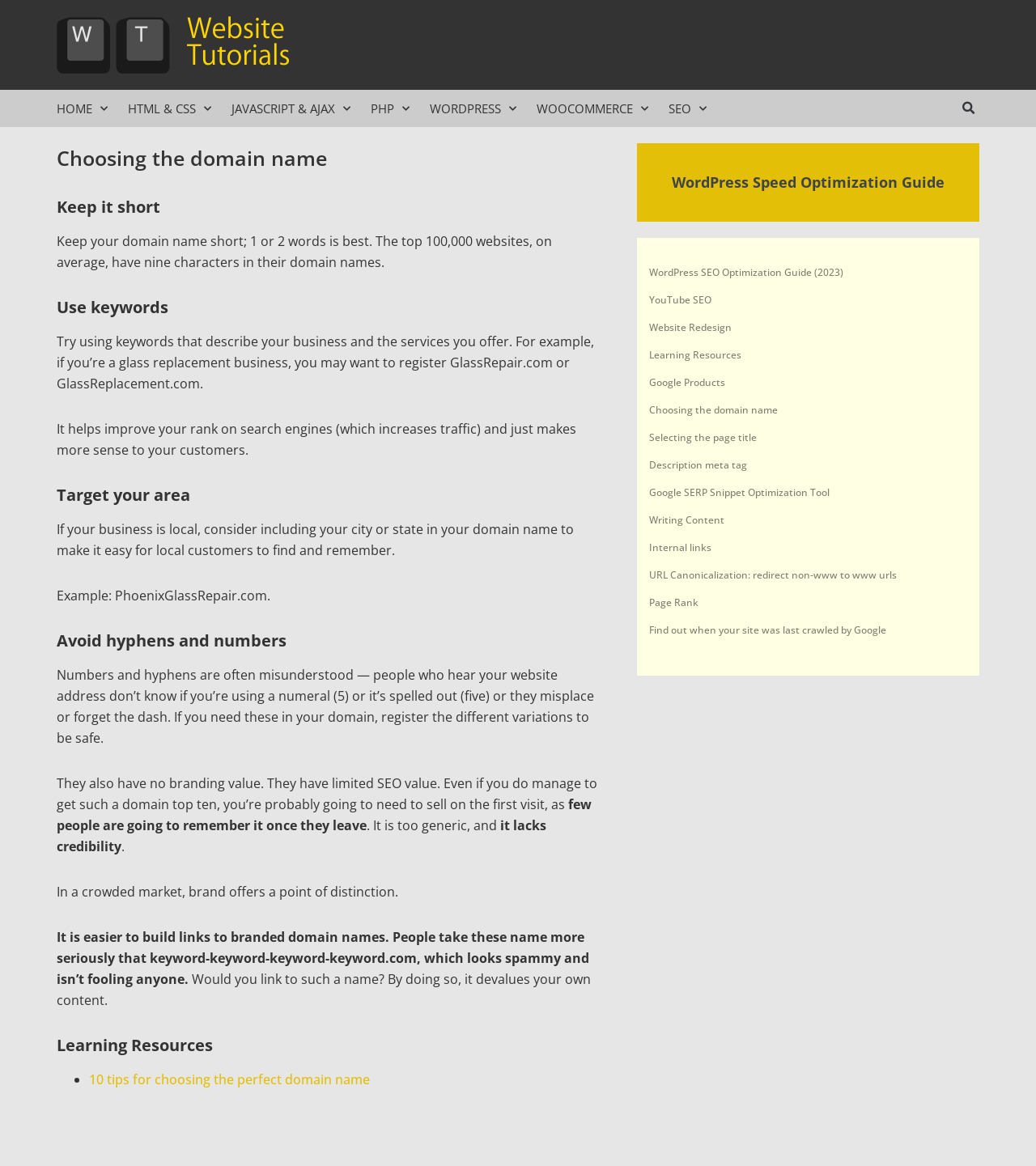Please provide a short answer using a single word or phrase for the question:
What is the recommended length of a domain name?

1 or 2 words